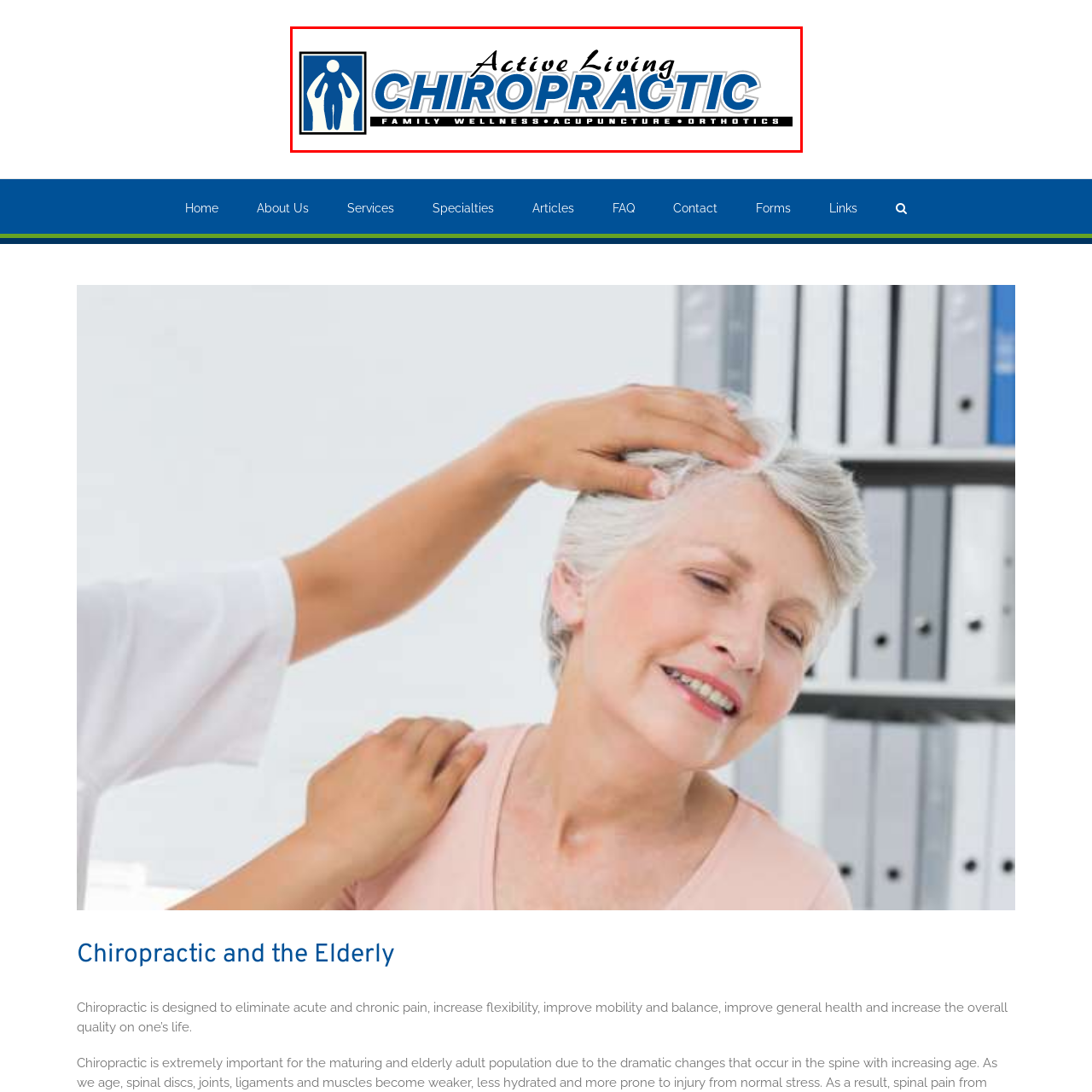Observe the image within the red bounding box carefully and provide an extensive answer to the following question using the visual cues: What is symbolized by the stylized graphic of a figure?

The caption explains that the stylized graphic of a figure with outstretched arms symbolizes health and well-being, which is in line with the chiropractic practice's focus on promoting a holistic approach to health and wellness.